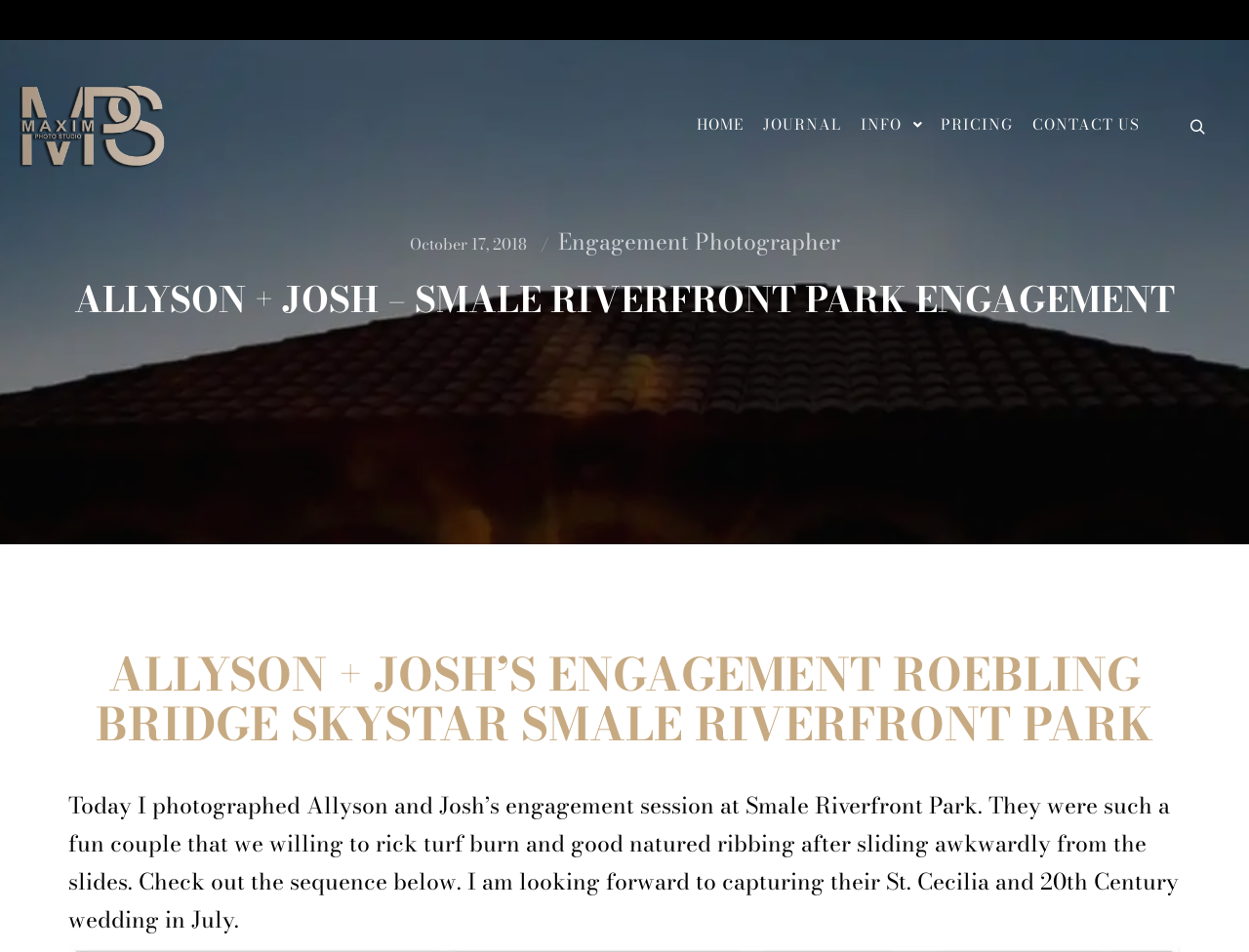Can you provide the bounding box coordinates for the element that should be clicked to implement the instruction: "contact us"?

[0.819, 0.119, 0.92, 0.142]